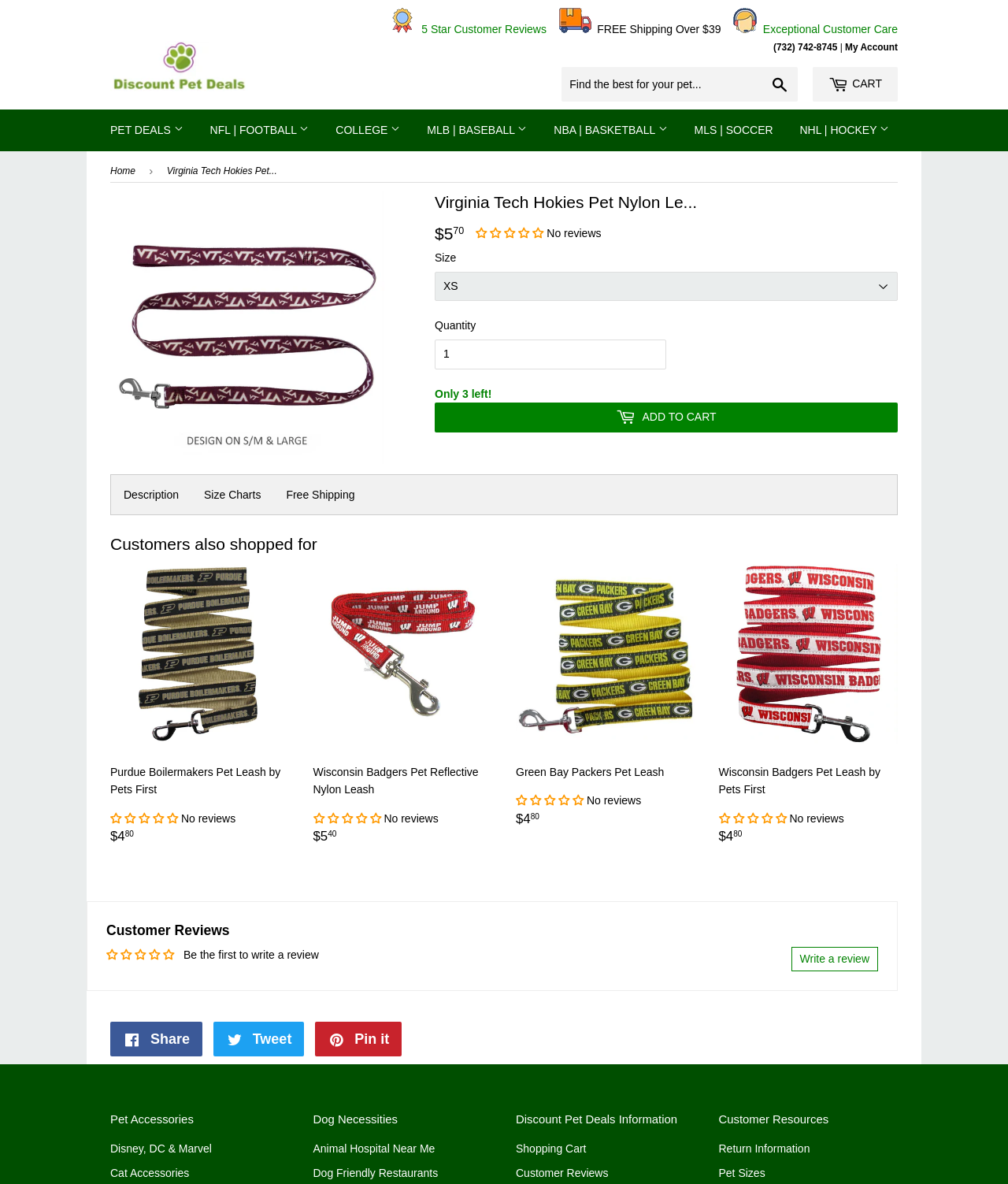Please locate the bounding box coordinates of the region I need to click to follow this instruction: "View cart".

[0.806, 0.057, 0.891, 0.086]